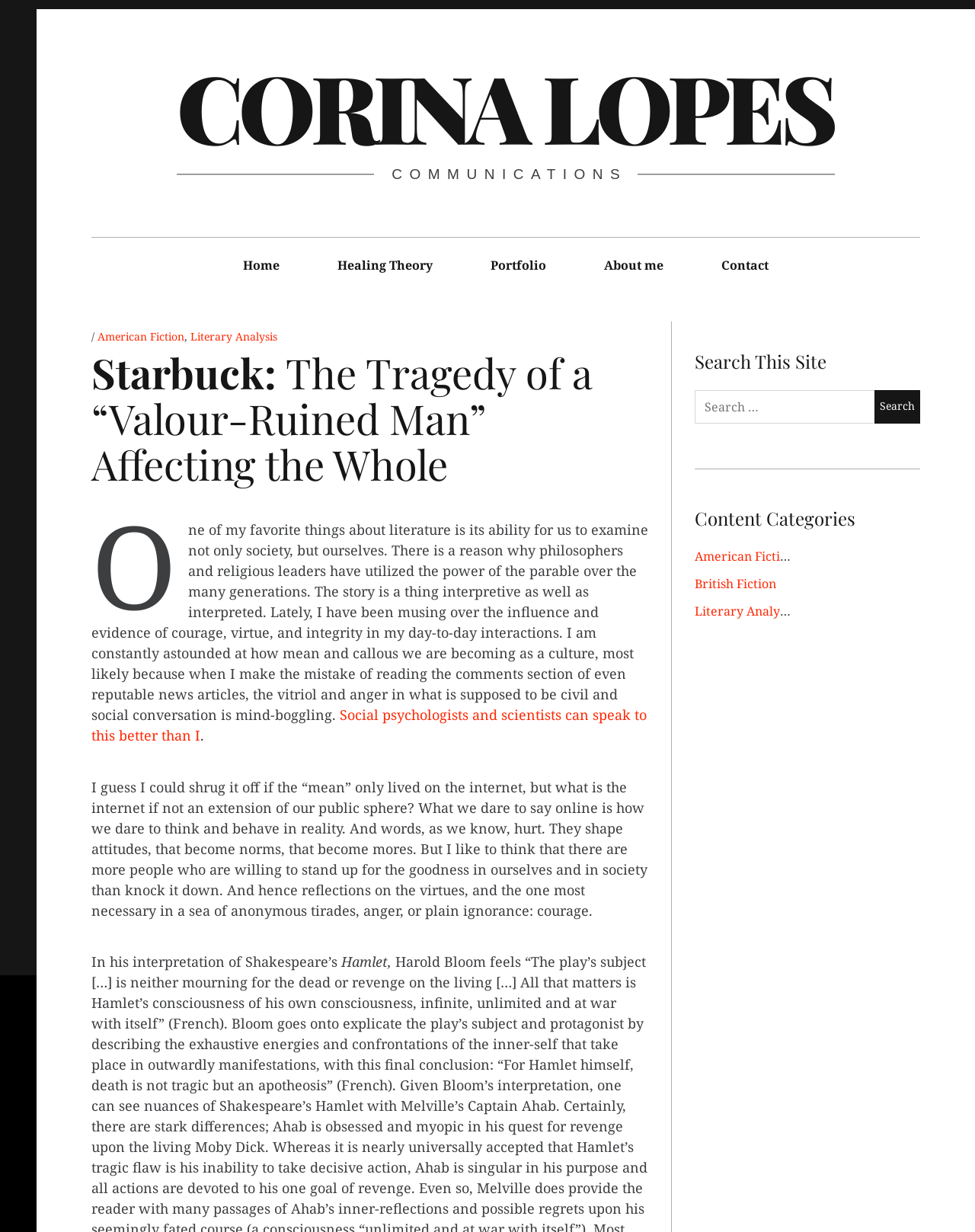Determine the bounding box for the HTML element described here: "Healing Theory". The coordinates should be given as [left, top, right, bottom] with each number being a float between 0 and 1.

[0.318, 0.193, 0.472, 0.238]